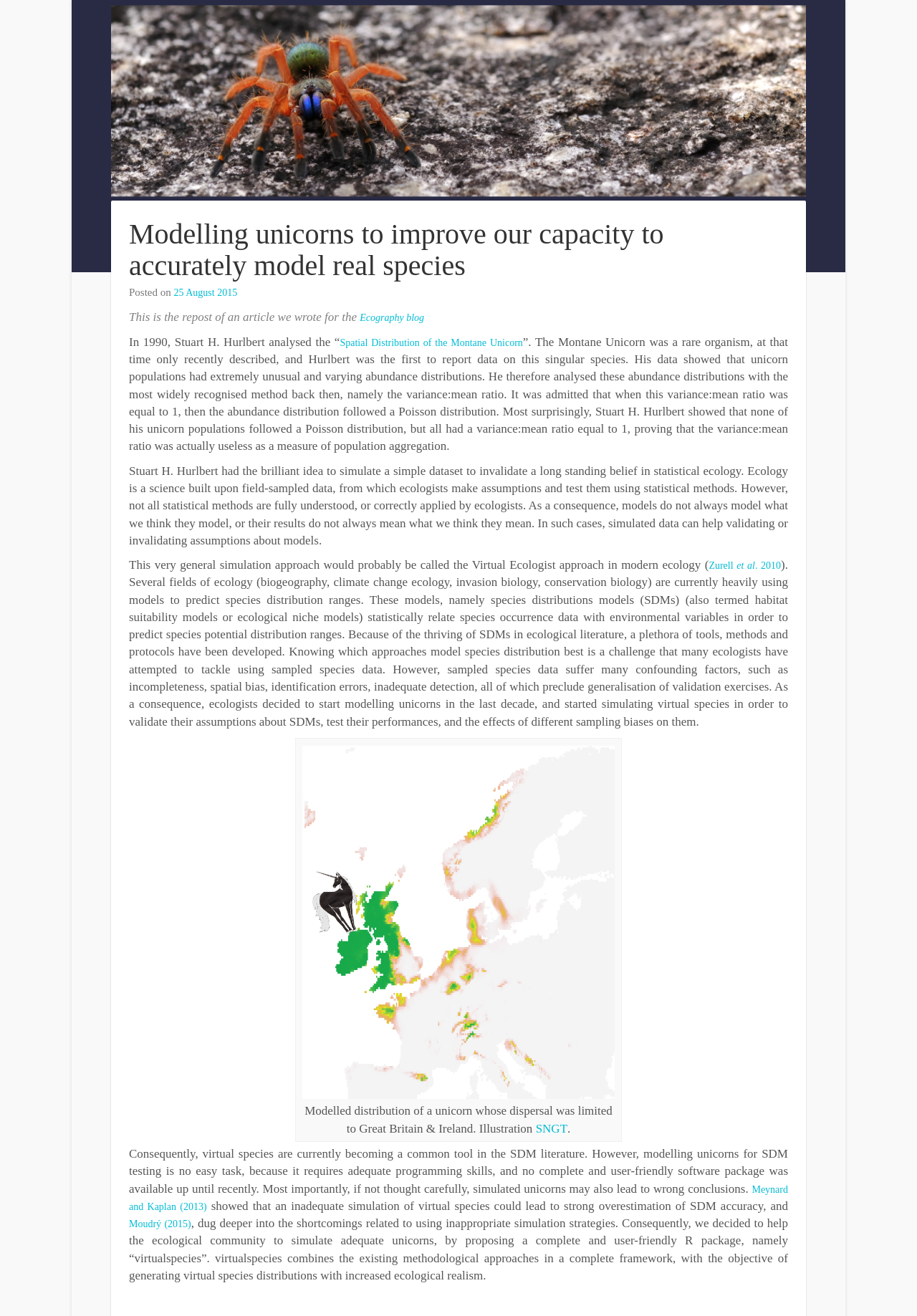What is the region where the unicorn's dispersal was limited?
Use the information from the image to give a detailed answer to the question.

The region where the unicorn's dispersal was limited is mentioned in the link element 'Modelled distribution of a unicorn whose dispersal was limited to Great Britain & Ireland. Illustration SNGT.' with bounding box coordinates [0.33, 0.695, 0.67, 0.705].